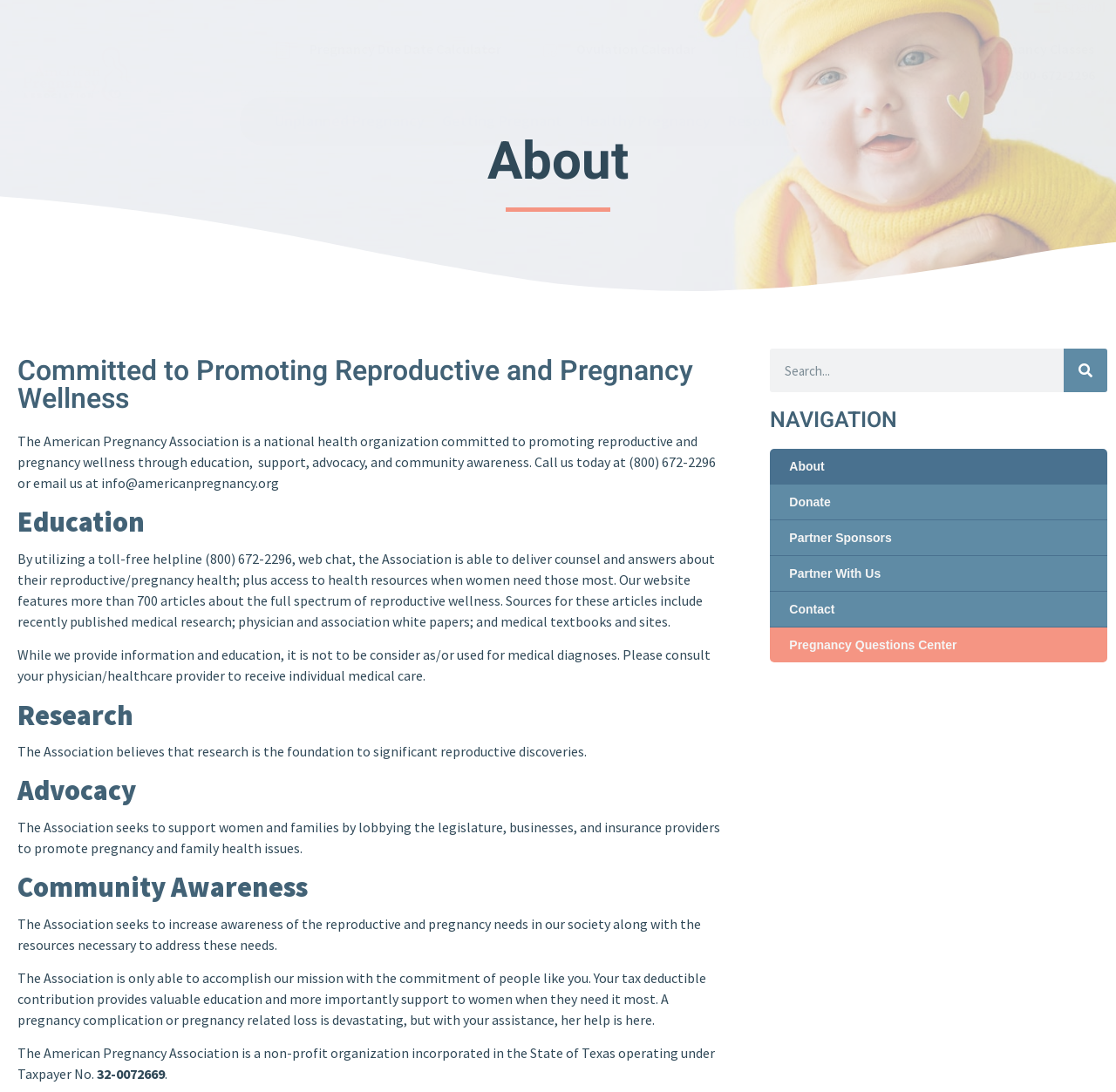Please provide a detailed answer to the question below based on the screenshot: 
What is the purpose of the research conducted by the American Pregnancy Association?

I found the purpose of the research by reading the StaticText 'The Association believes that research is the foundation to significant reproductive discoveries.' which clearly states the purpose of the research.